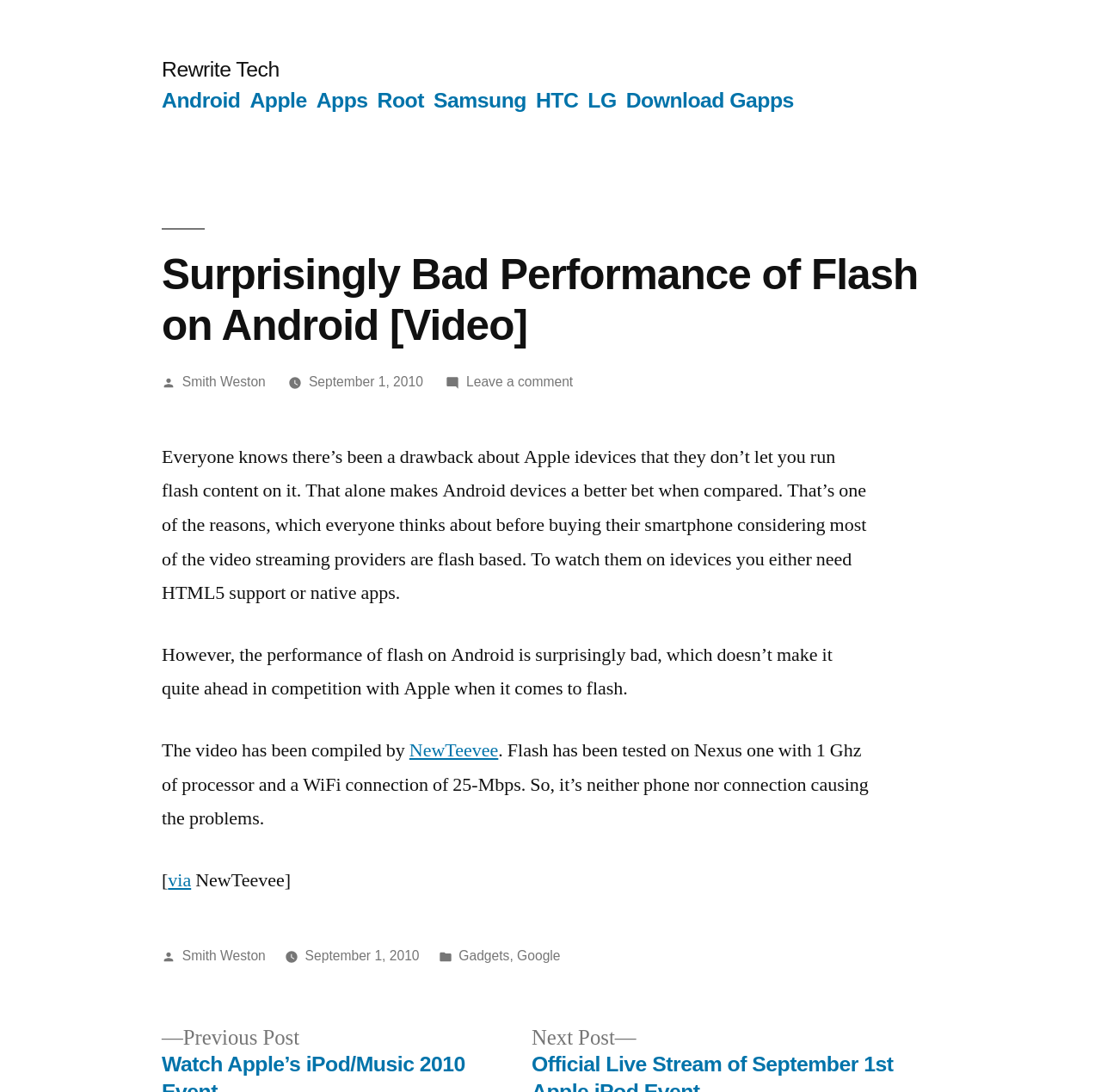Identify and extract the main heading from the webpage.

Surprisingly Bad Performance of Flash on Android [Video]